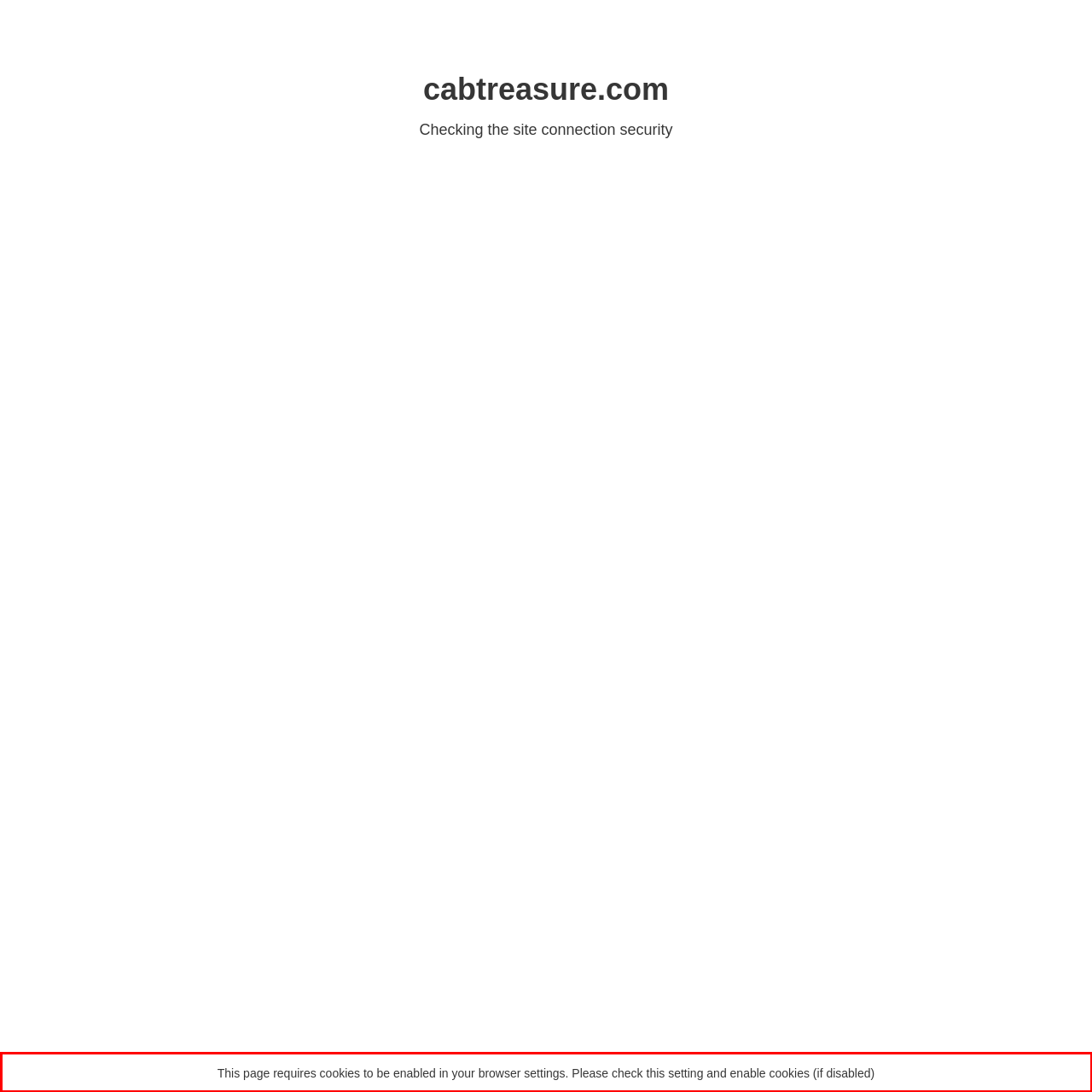Look at the provided screenshot of the webpage and perform OCR on the text within the red bounding box.

This page requires cookies to be enabled in your browser settings. Please check this setting and enable cookies (if disabled)